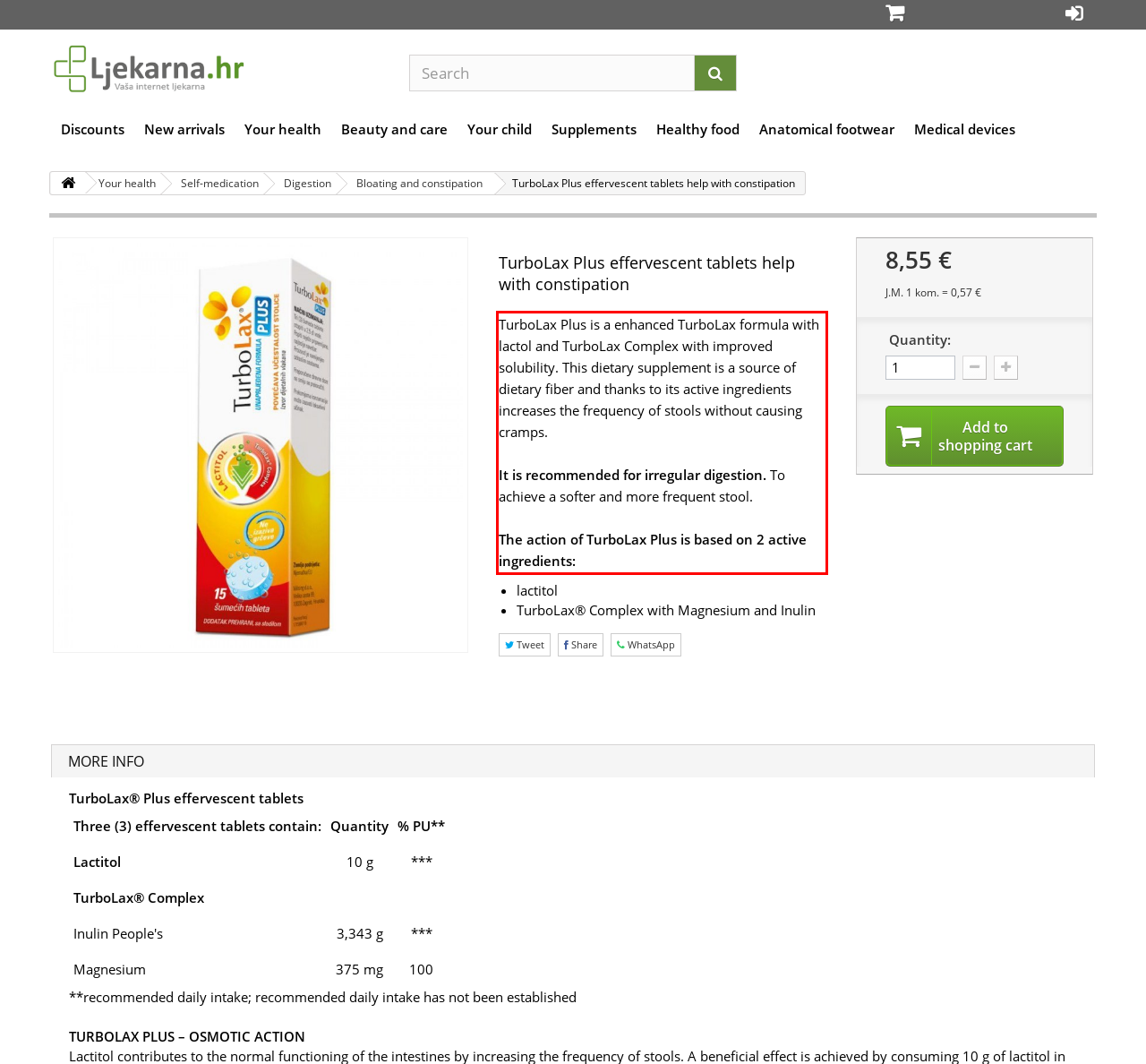Given the screenshot of the webpage, identify the red bounding box, and recognize the text content inside that red bounding box.

TurboLax Plus is a enhanced TurboLax formula with lactol and TurboLax Complex with improved solubility. This dietary supplement is a source of dietary fiber and thanks to its active ingredients increases the frequency of stools without causing cramps. It is recommended for irregular digestion. To achieve a softer and more frequent stool. The action of TurboLax Plus is based on 2 active ingredients: